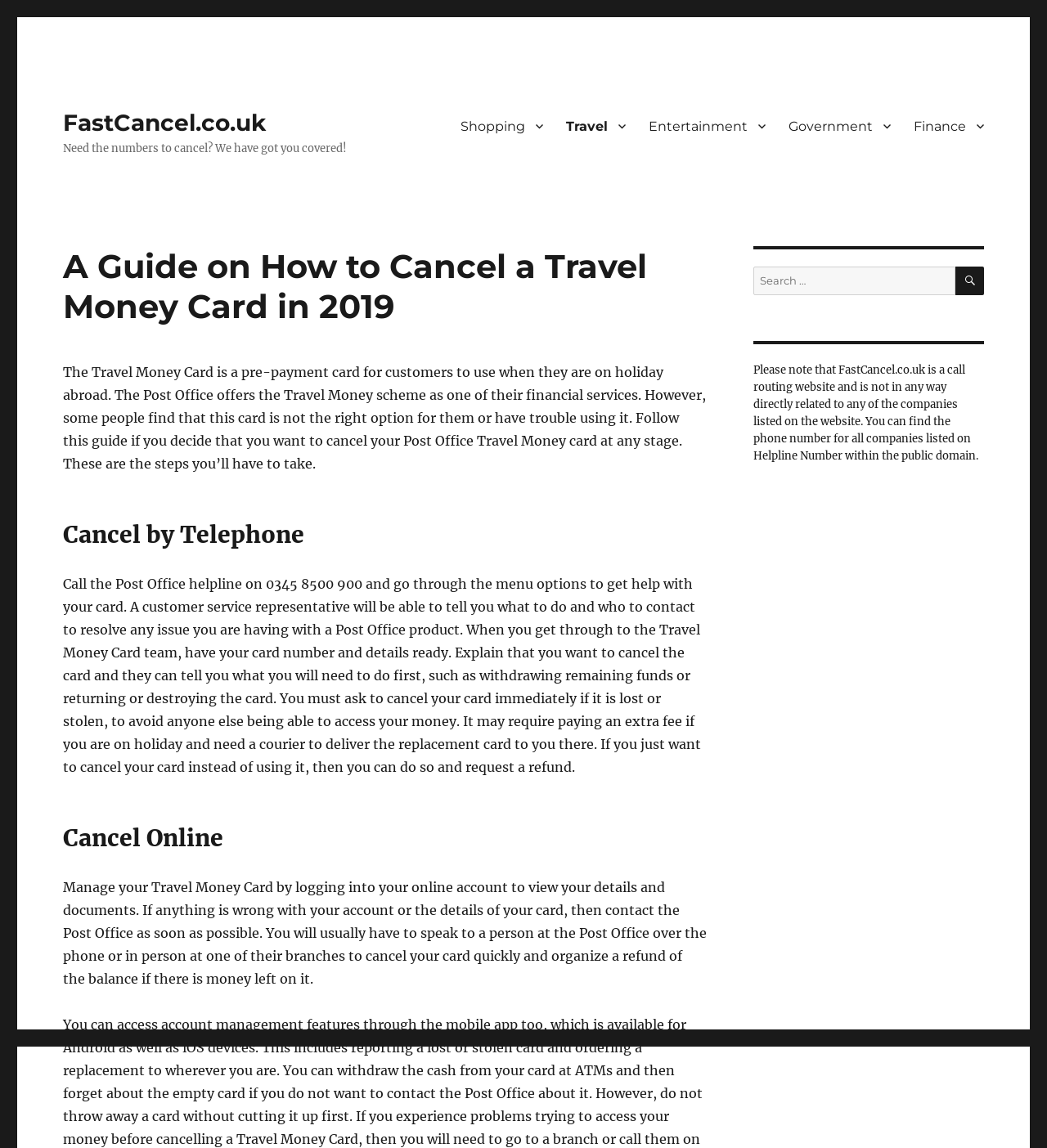Find the bounding box coordinates for the UI element whose description is: "Contact". The coordinates should be four float numbers between 0 and 1, in the format [left, top, right, bottom].

None